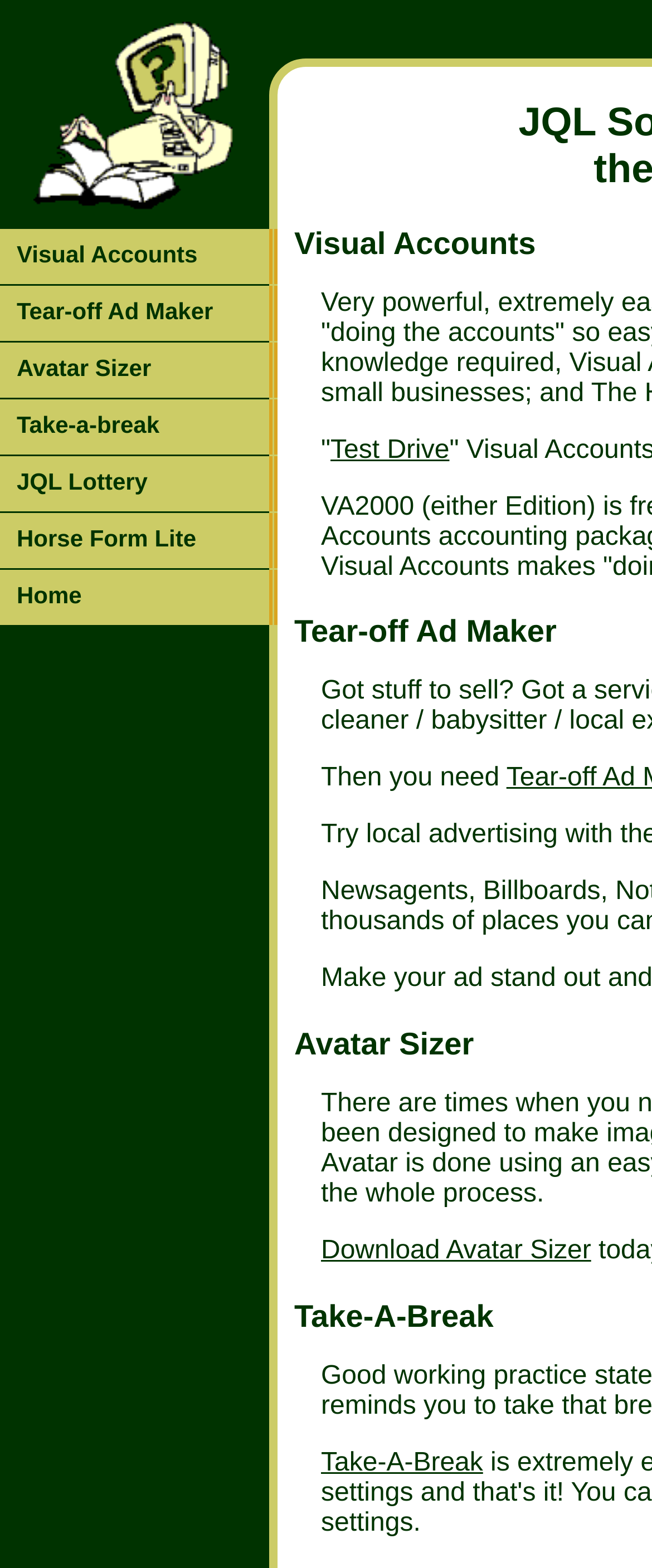Locate the bounding box of the user interface element based on this description: "HomeJQL Home page".

[0.0, 0.363, 0.426, 0.399]